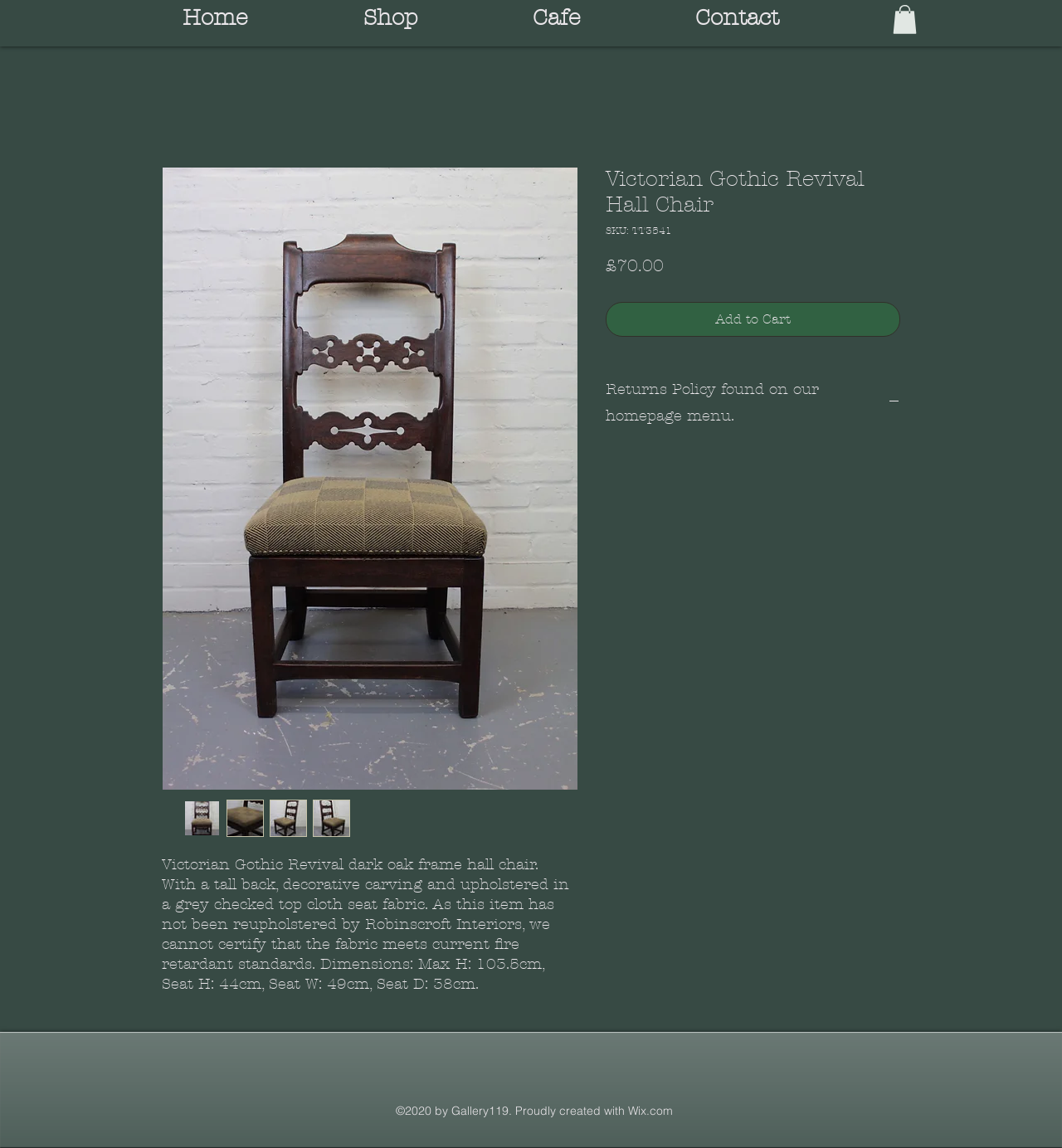Provide the bounding box coordinates in the format (top-left x, top-left y, bottom-right x, bottom-right y). All values are floating point numbers between 0 and 1. Determine the bounding box coordinate of the UI element described as: Contact

[0.601, 0.002, 0.788, 0.03]